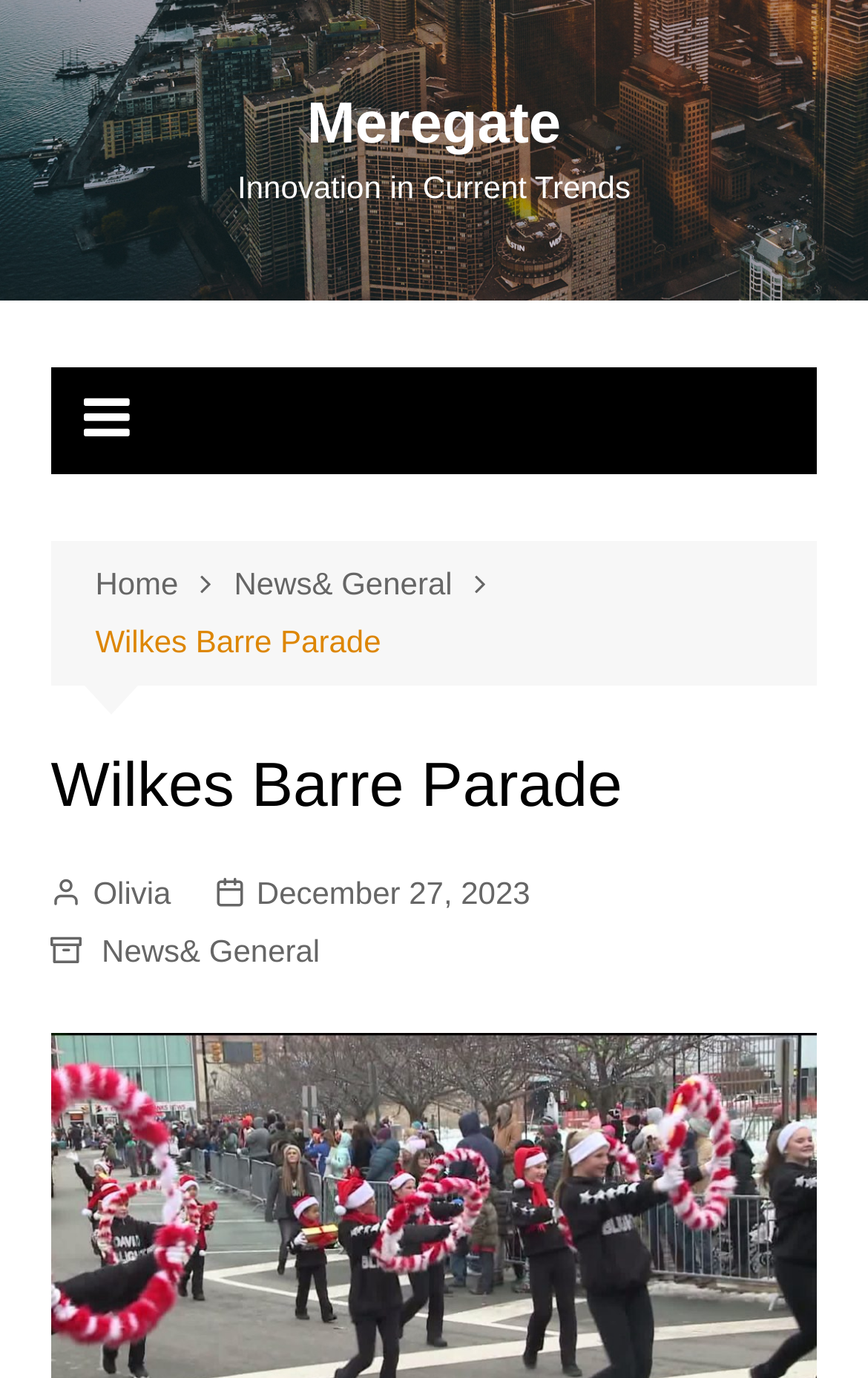Identify the text that serves as the heading for the webpage and generate it.

Wilkes Barre Parade